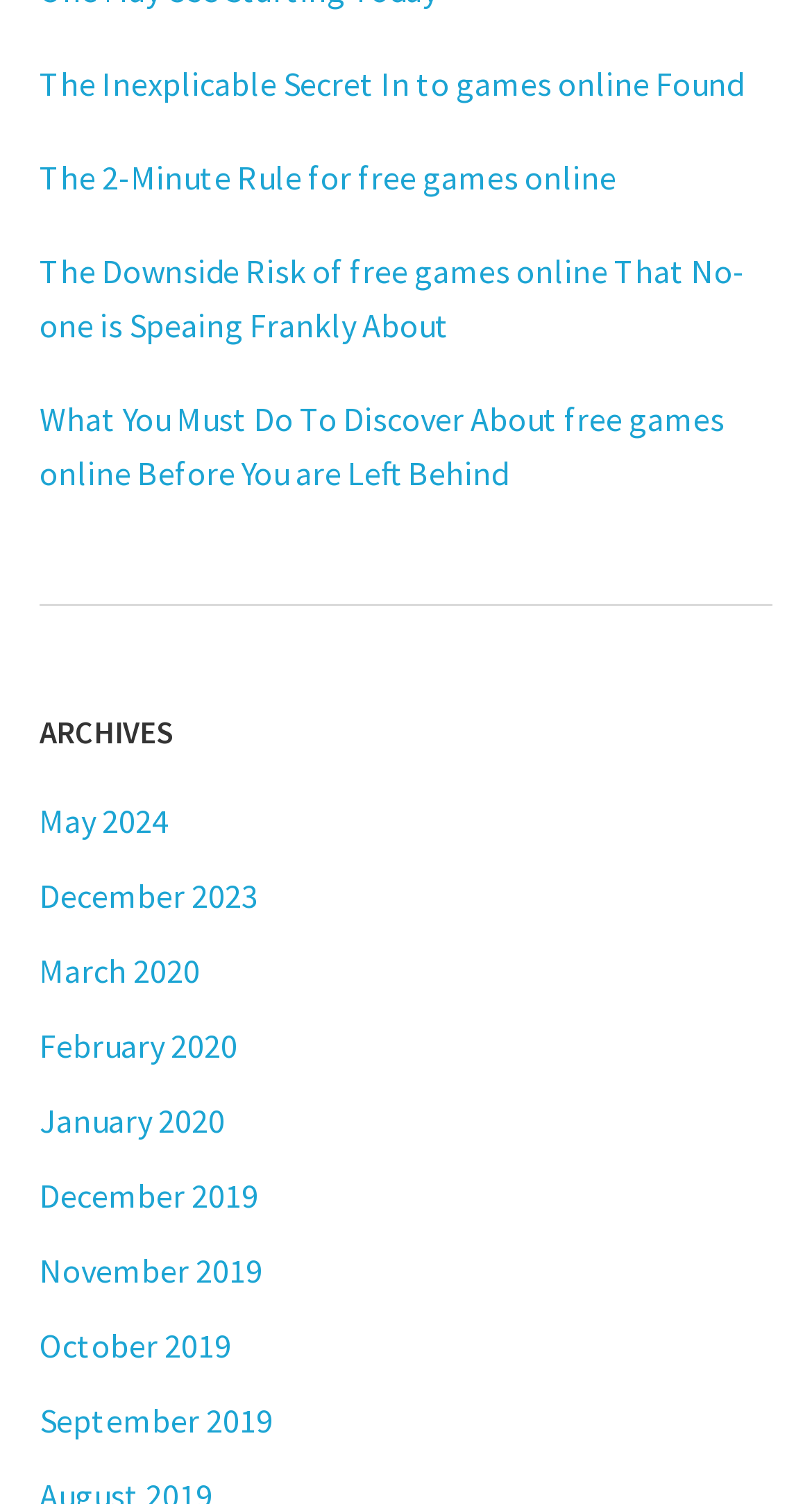What is the position of the 'ARCHIVES' heading on the webpage?
Please provide a single word or phrase based on the screenshot.

middle